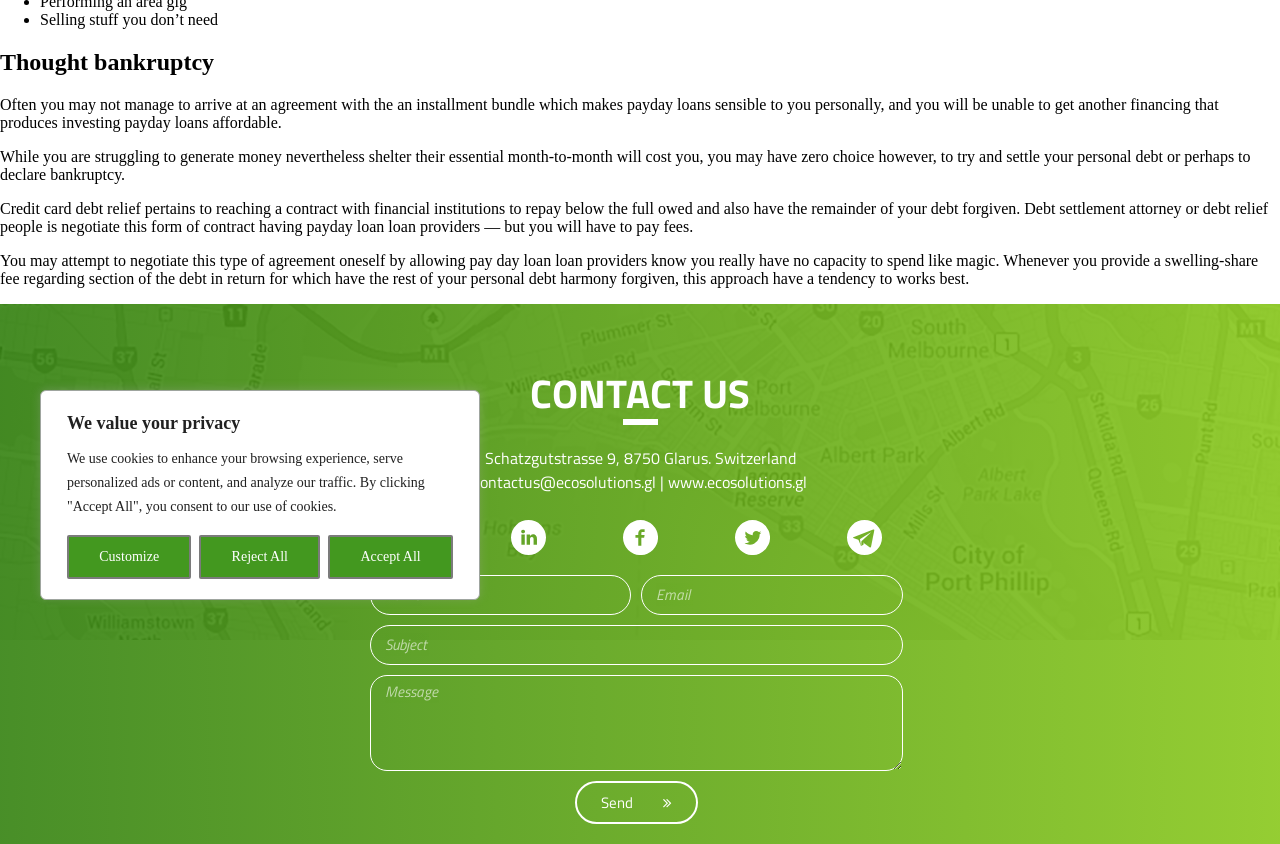Locate the bounding box of the UI element based on this description: "Customize". Provide four float numbers between 0 and 1 as [left, top, right, bottom].

[0.052, 0.634, 0.15, 0.686]